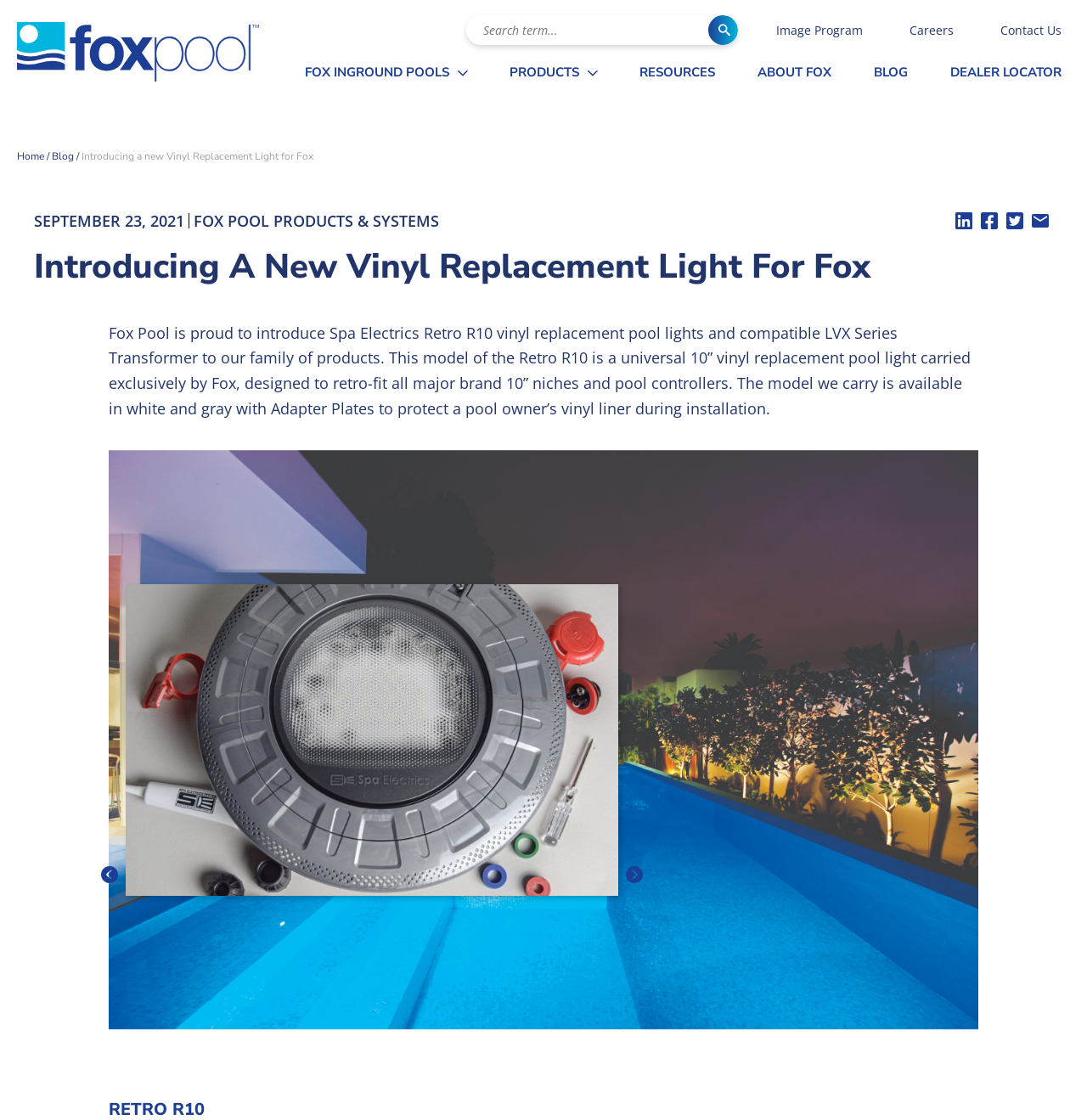Determine the bounding box coordinates of the UI element described by: "Fox Pool Products & Systems".

[0.178, 0.188, 0.404, 0.206]